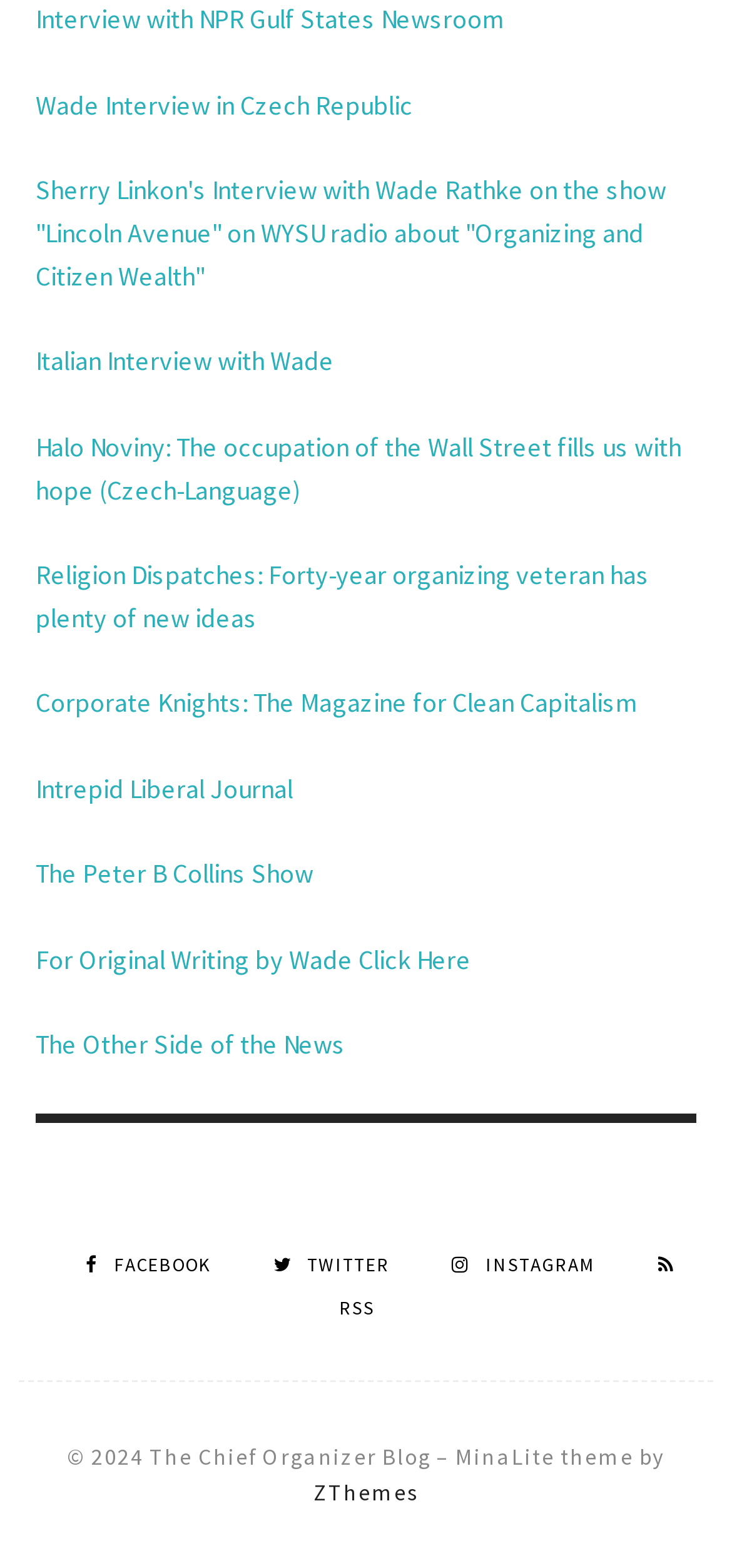Please identify the bounding box coordinates of the element I need to click to follow this instruction: "Explore the theme by ZThemes".

[0.428, 0.943, 0.572, 0.96]